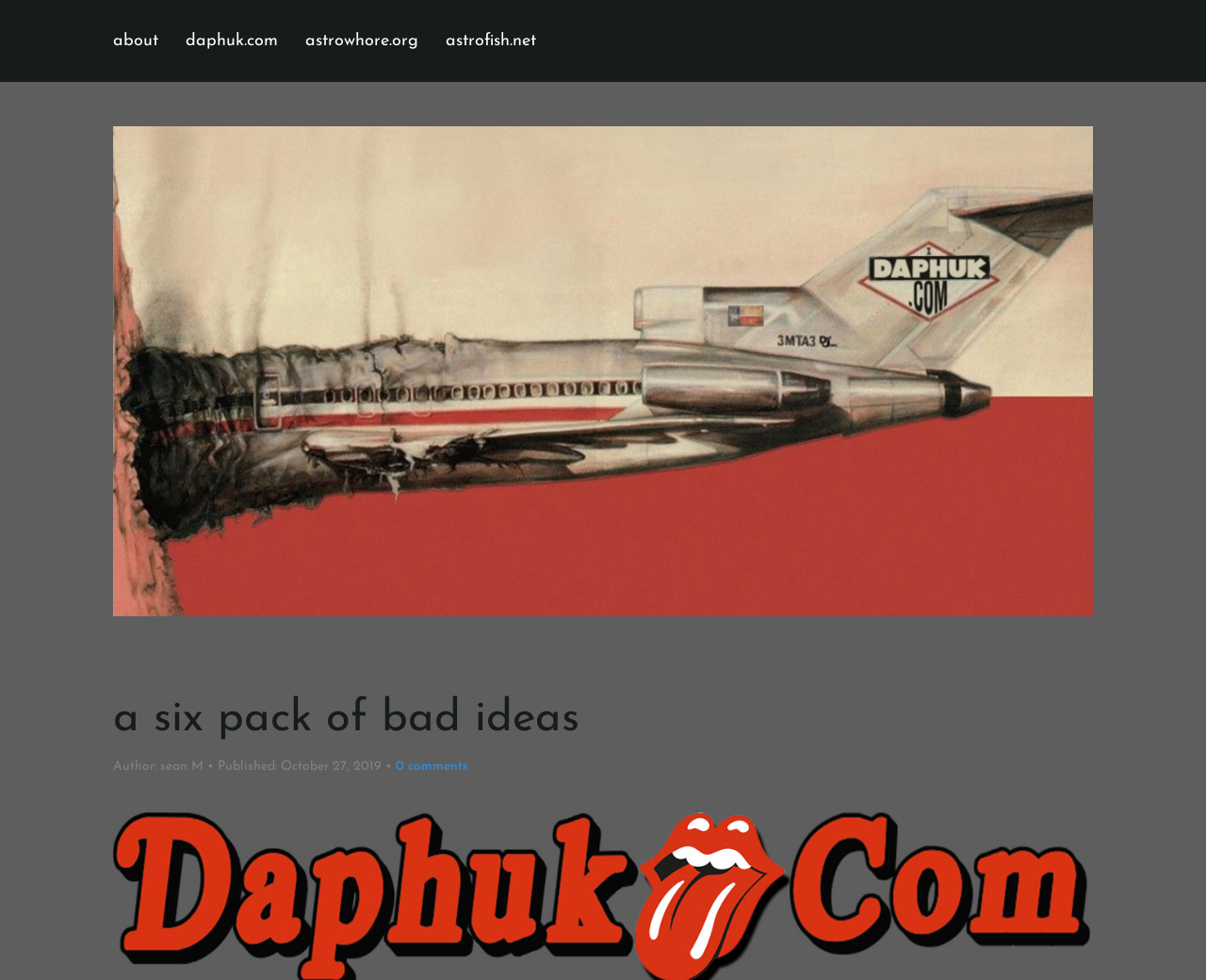Locate the bounding box of the UI element described by: "alt="daphuk.com header image"" in the given webpage screenshot.

[0.094, 0.129, 0.906, 0.629]